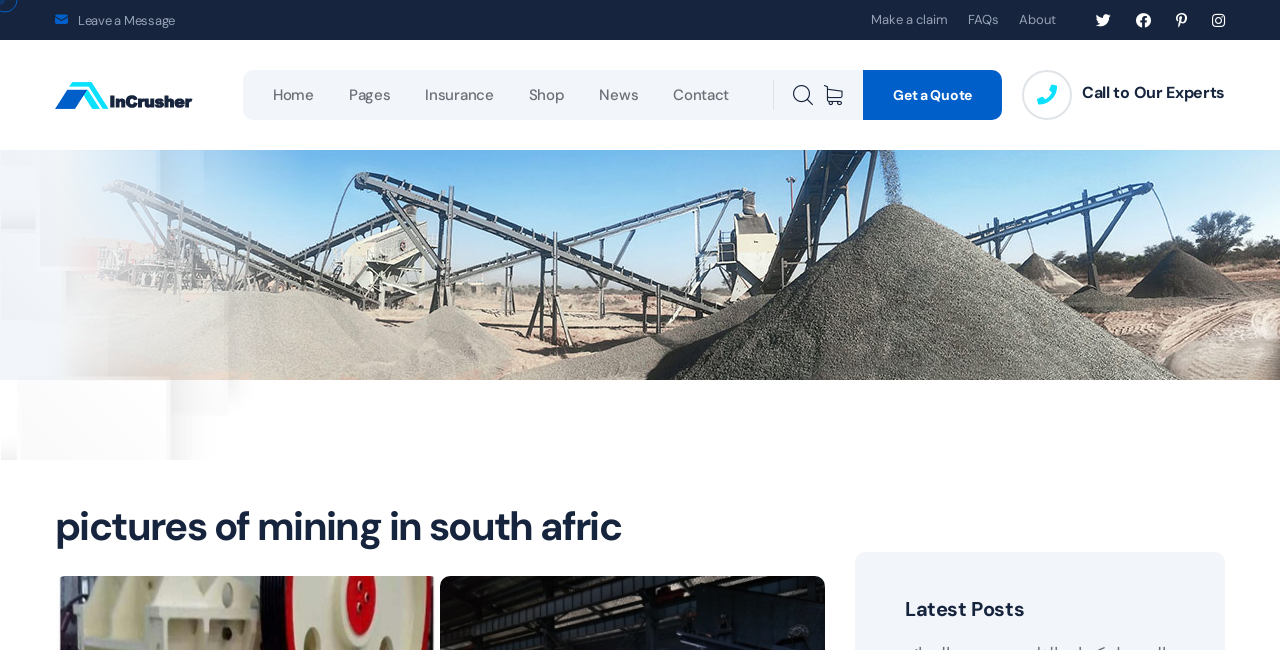Please respond in a single word or phrase: 
How many headings are there?

2